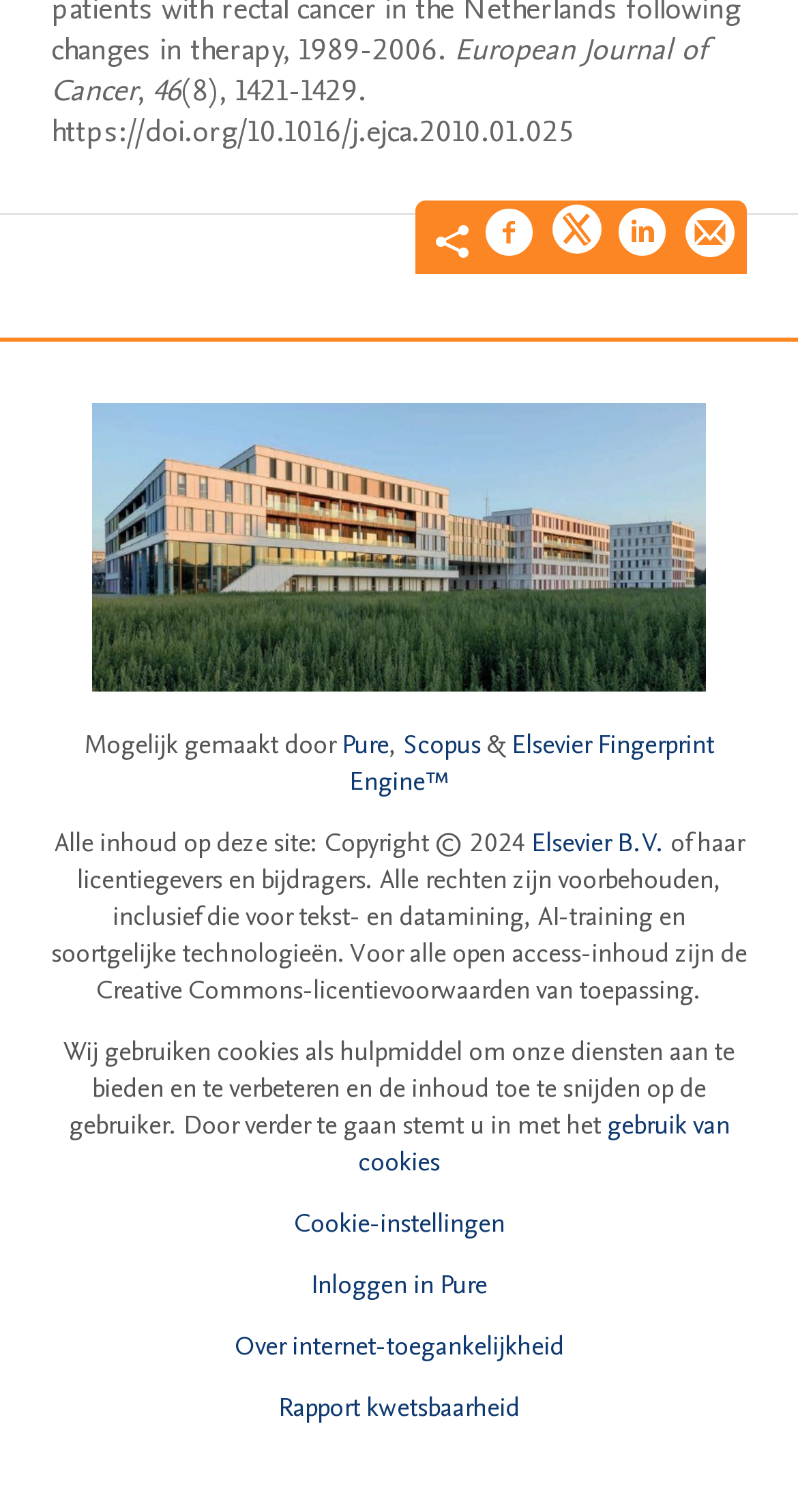Please identify the bounding box coordinates of the area that needs to be clicked to follow this instruction: "Check cookie settings".

[0.368, 0.8, 0.632, 0.821]